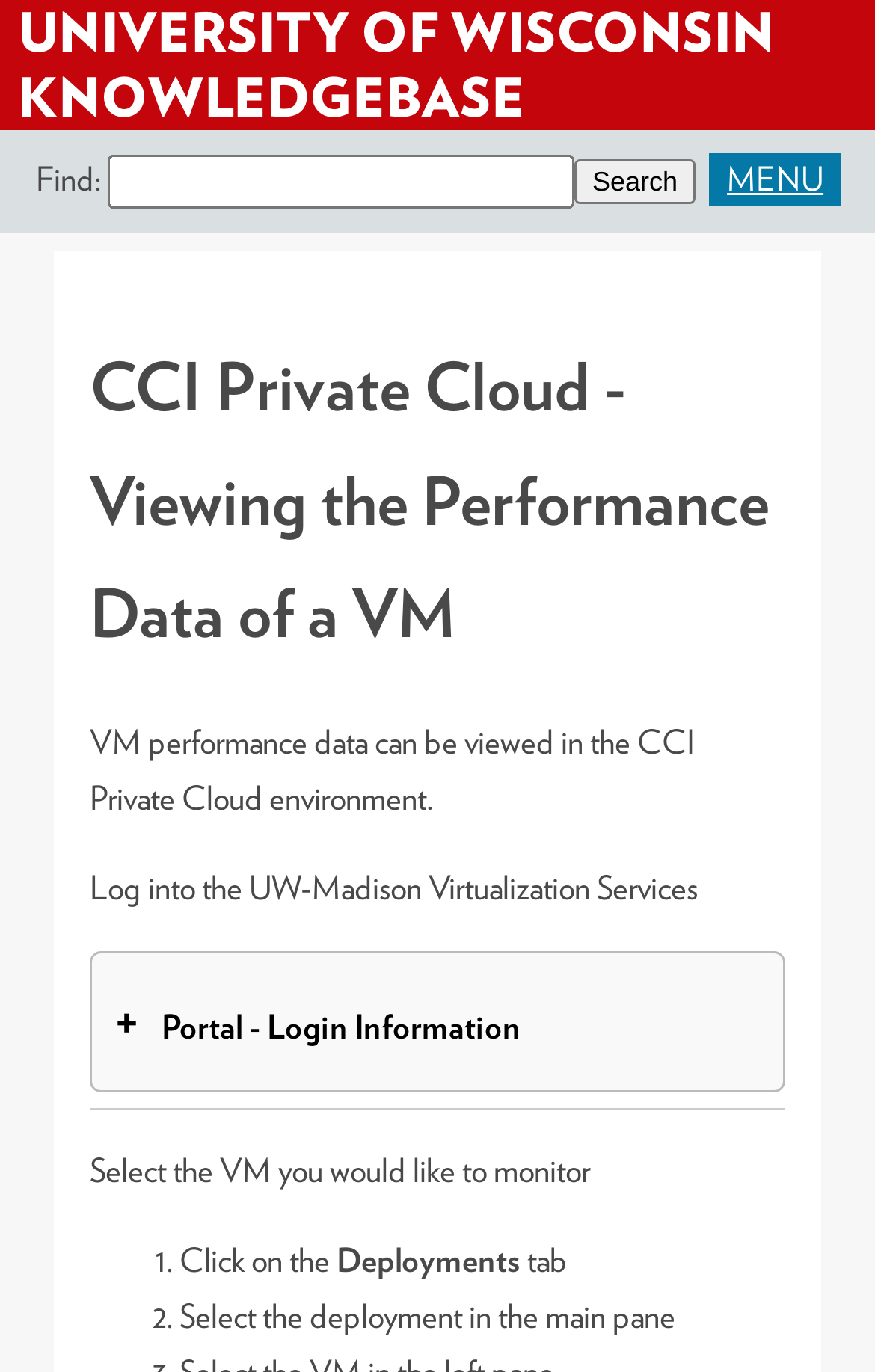Examine the image and give a thorough answer to the following question:
What is the purpose of the '+Portal - Login Information' button?

The '+Portal - Login Information' button is located below the instructions on how to view the performance data of a VM. The button is likely used to access login information for the UW-Madison Virtualization Services portal, which is required to view the performance data.